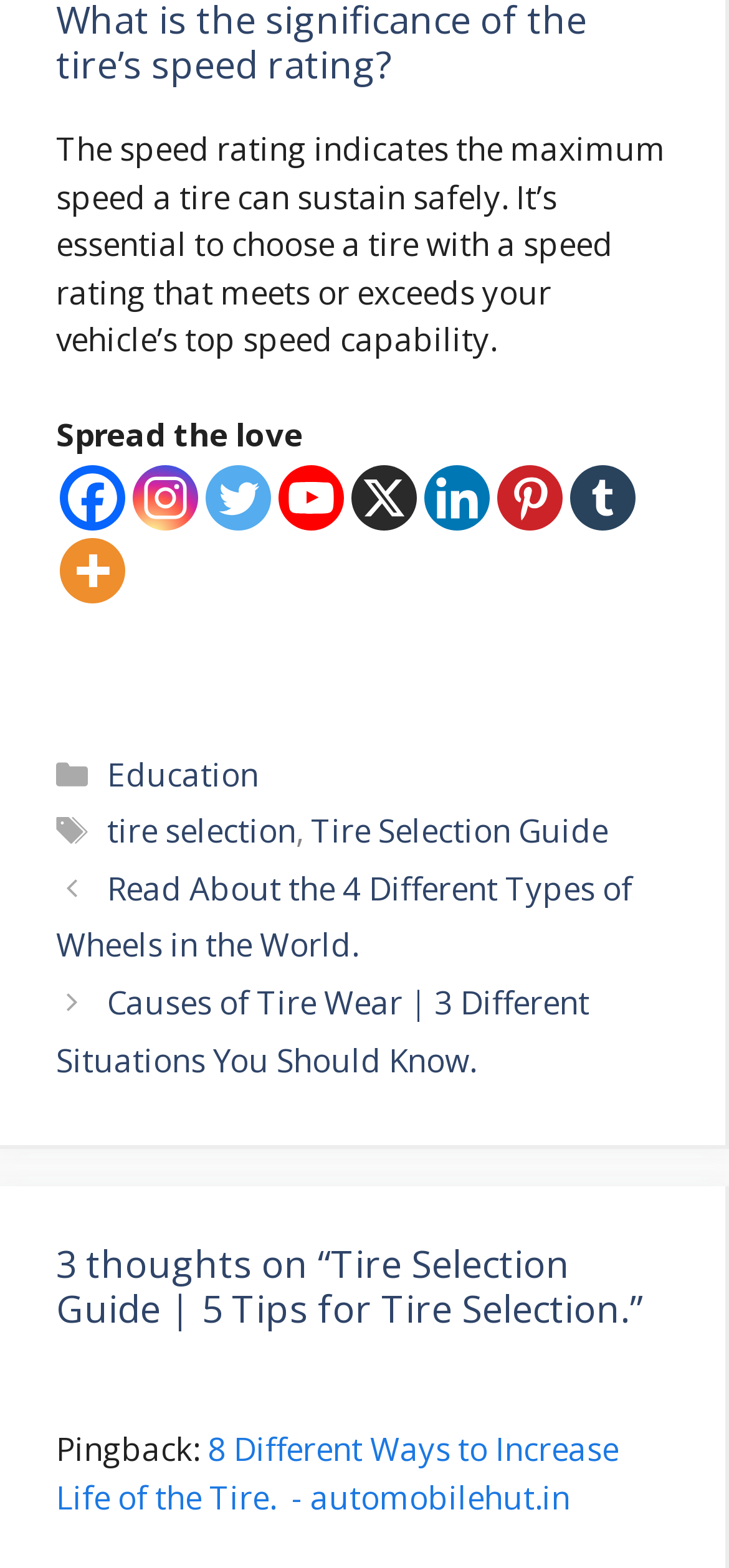Point out the bounding box coordinates of the section to click in order to follow this instruction: "Read about the 4 different types of wheels in the world".

[0.077, 0.553, 0.867, 0.617]